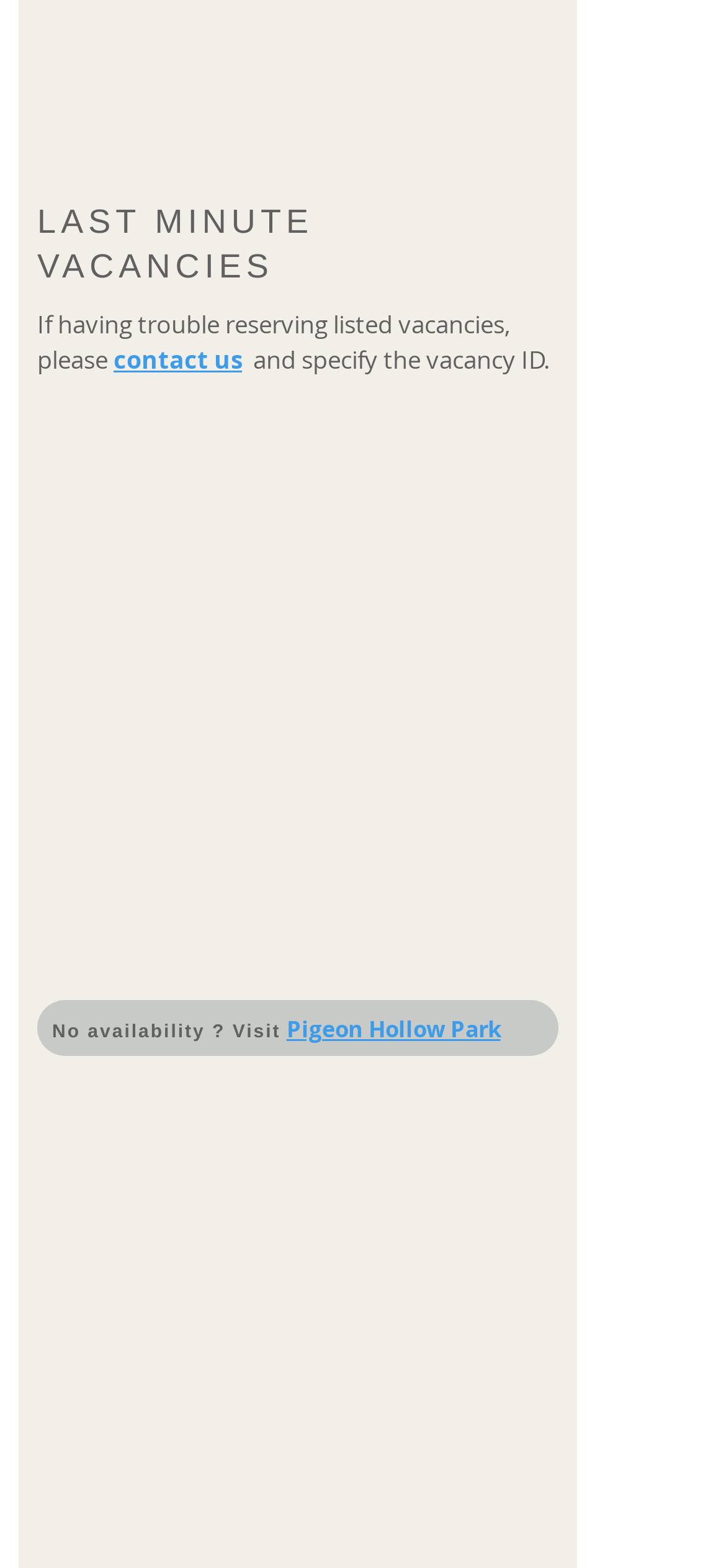Provide a one-word or short-phrase response to the question:
How many links are present on the webpage?

2